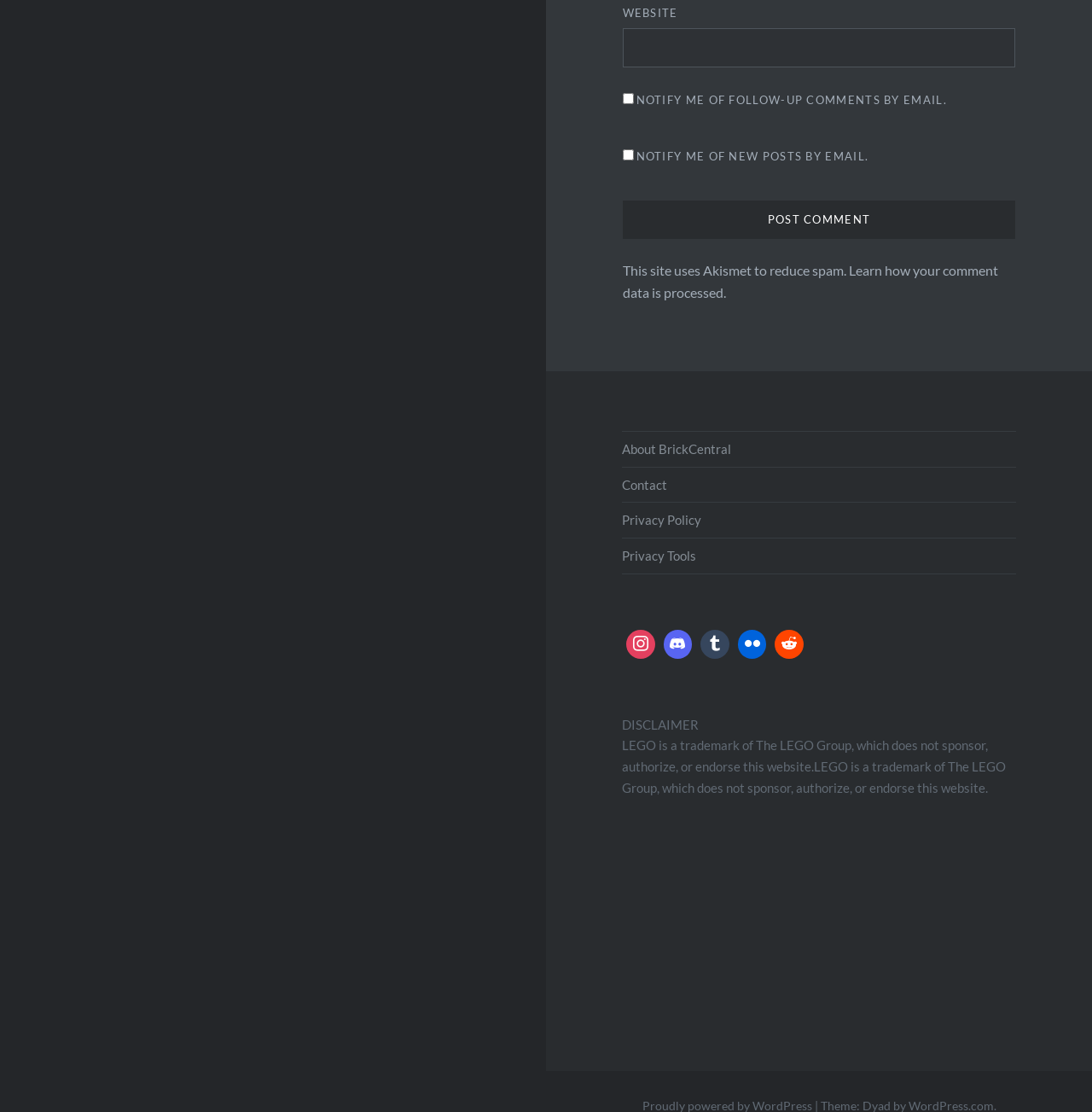What is the name of the website?
Give a single word or phrase as your answer by examining the image.

BrickCentral